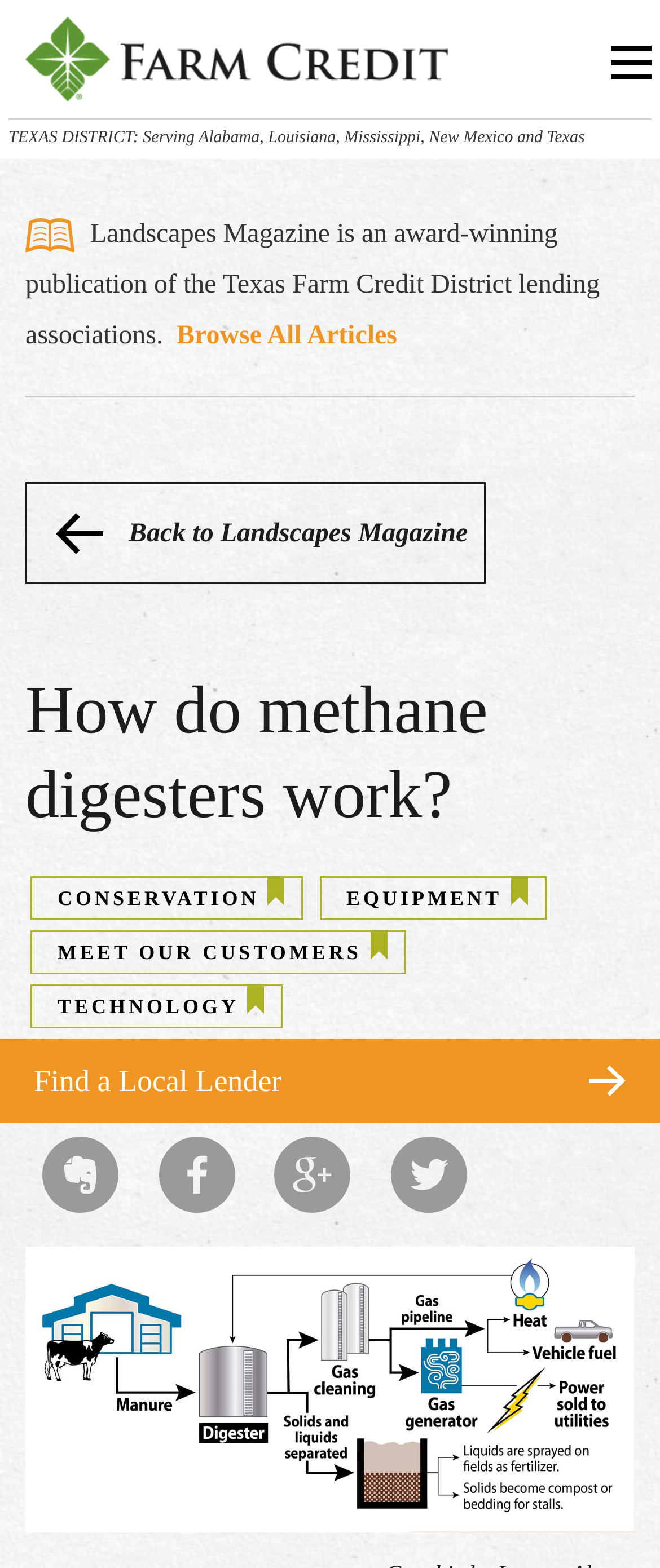Determine the coordinates of the bounding box for the clickable area needed to execute this instruction: "Find a local lender".

[0.0, 0.662, 1.0, 0.716]